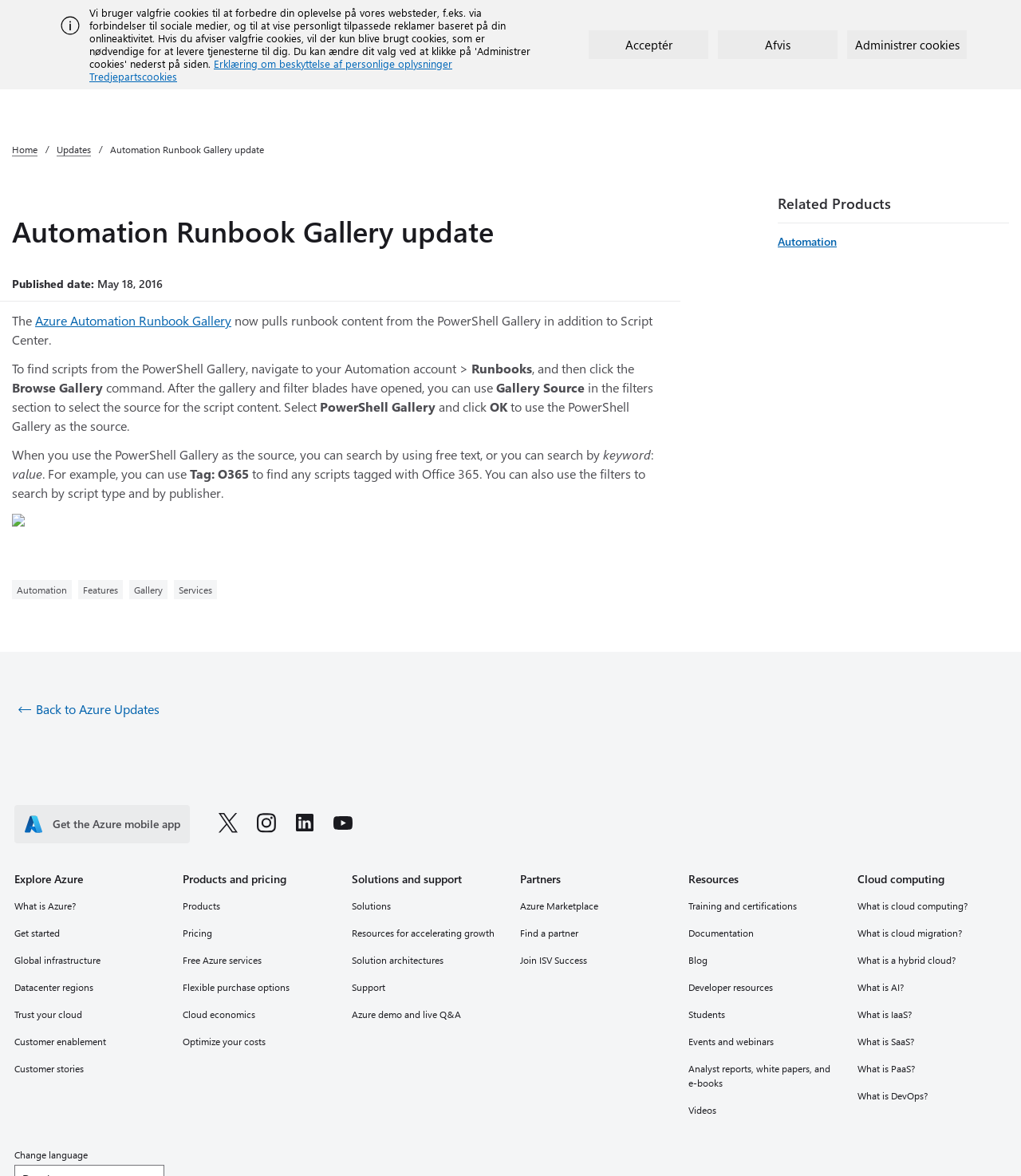Find the headline of the webpage and generate its text content.

Automation Runbook Gallery update